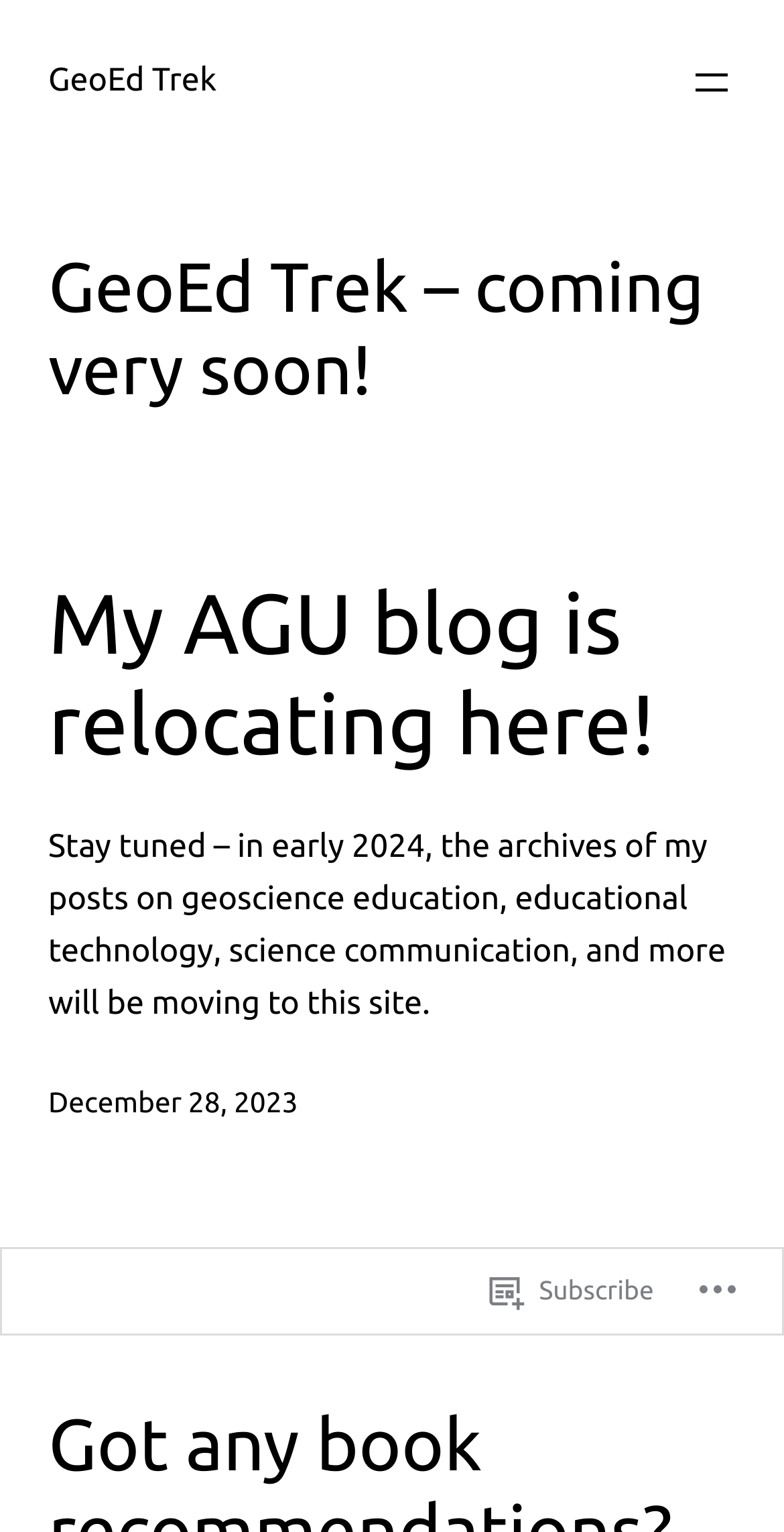Respond with a single word or phrase for the following question: 
What is the date of the latest post?

December 28, 2023